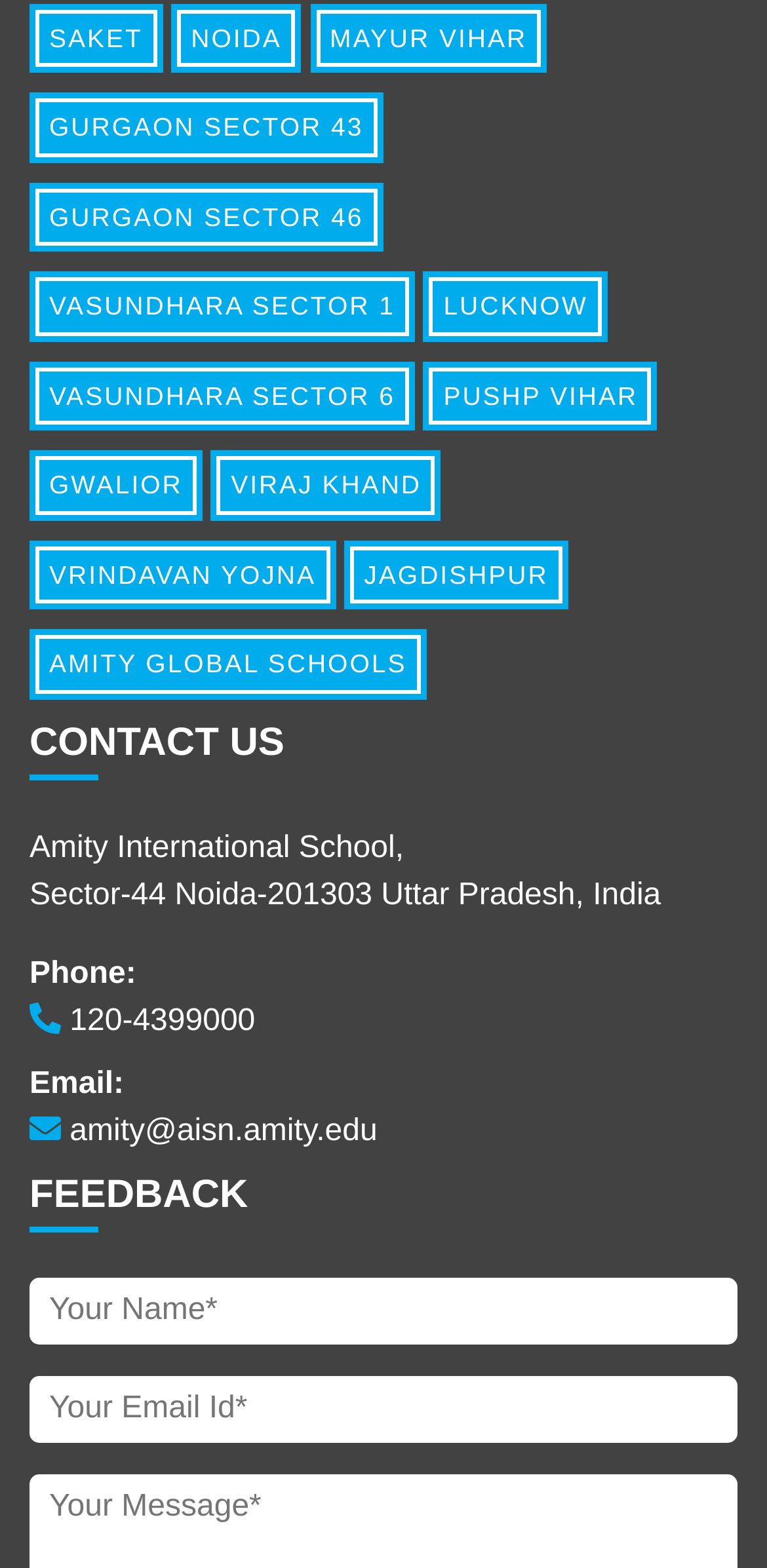Please find and report the bounding box coordinates of the element to click in order to perform the following action: "Click on CONTACT US". The coordinates should be expressed as four float numbers between 0 and 1, in the format [left, top, right, bottom].

[0.038, 0.458, 0.371, 0.488]